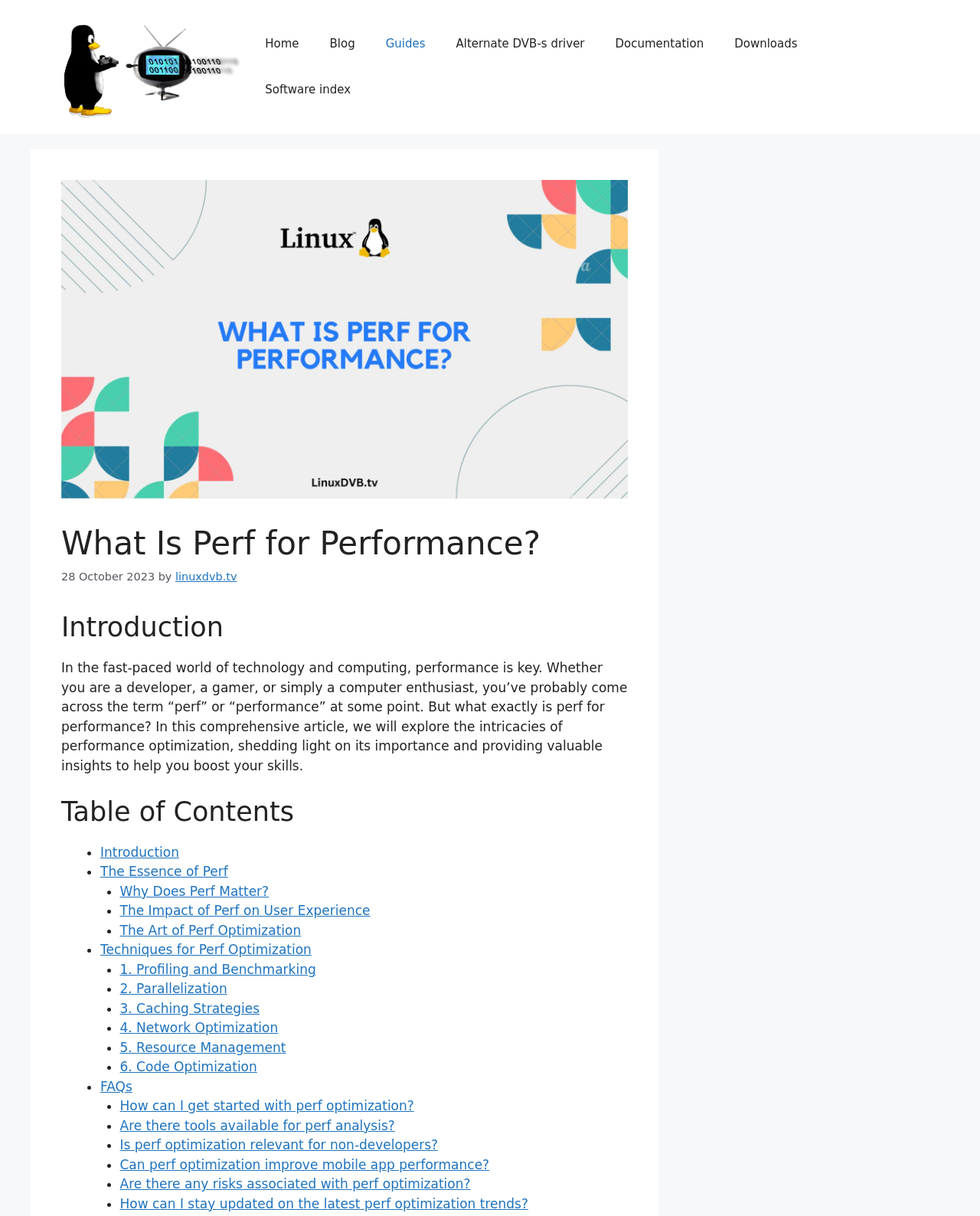What is the date of publication of this article?
Please give a detailed and elaborate answer to the question.

The date of publication can be found in the time element, which is located below the heading 'What Is Perf for Performance?'. The text '28 October 2023' is displayed, indicating the date when the article was published.